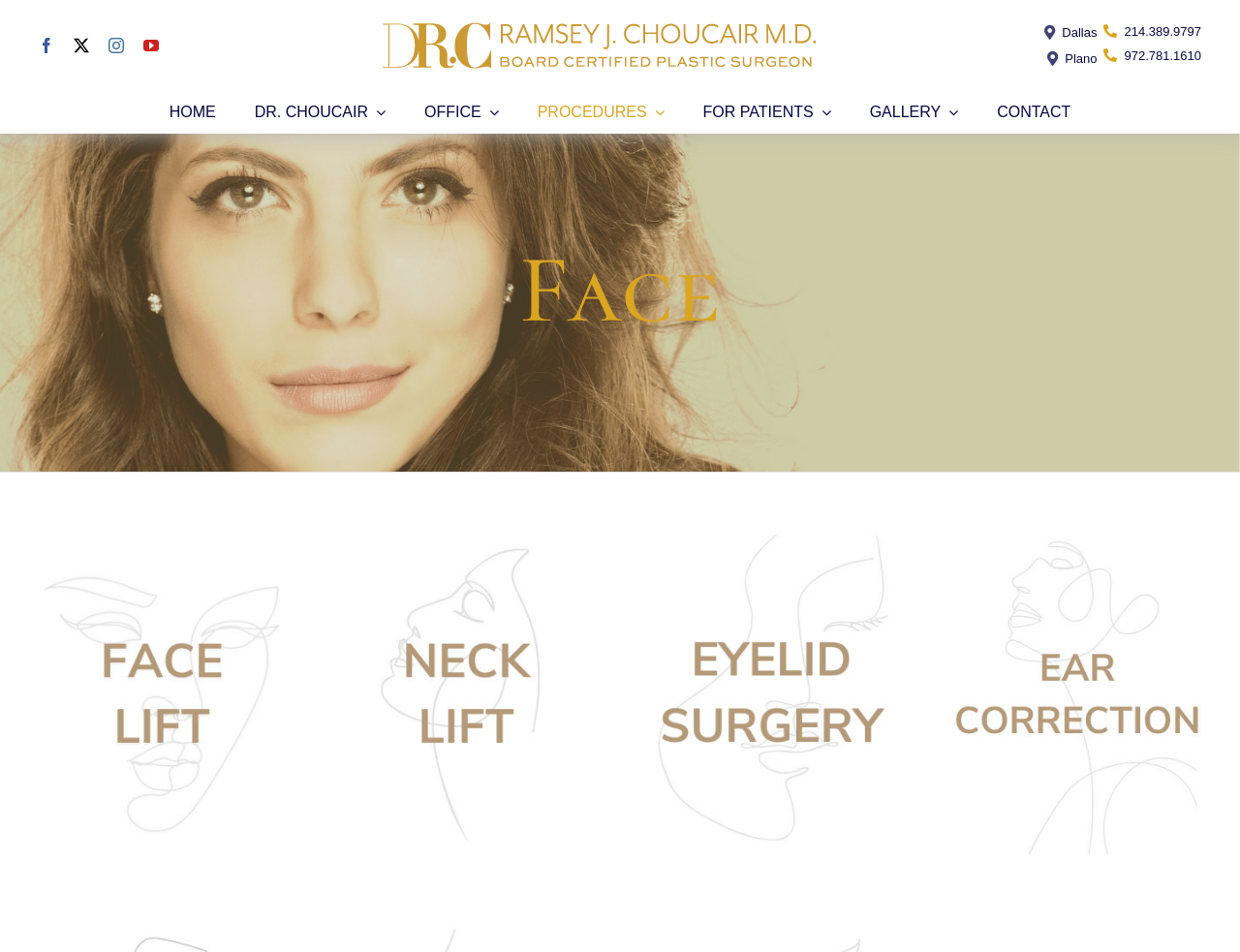How many main menu items are there?
Please use the image to provide an in-depth answer to the question.

I examined the 'Main Menu' navigation section and counted the number of links, which are 'HOME', 'DR. CHOUCAIR', 'OFFICE', 'PROCEDURES', 'FOR PATIENTS', 'GALLERY', and 'CONTACT', totaling 7 main menu items.